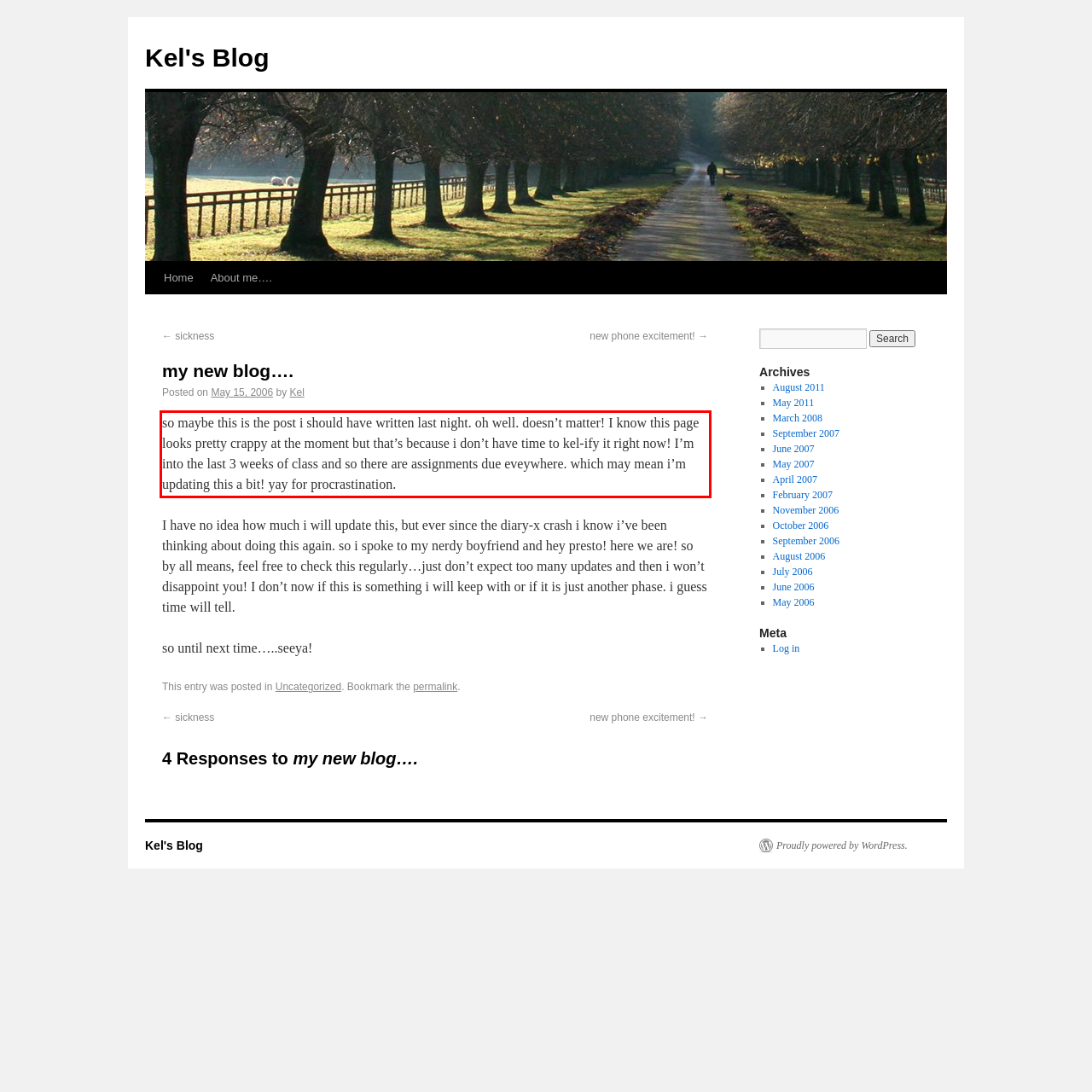Please look at the screenshot provided and find the red bounding box. Extract the text content contained within this bounding box.

so maybe this is the post i should have written last night. oh well. doesn’t matter! I know this page looks pretty crappy at the moment but that’s because i don’t have time to kel-ify it right now! I’m into the last 3 weeks of class and so there are assignments due eveywhere. which may mean i’m updating this a bit! yay for procrastination.